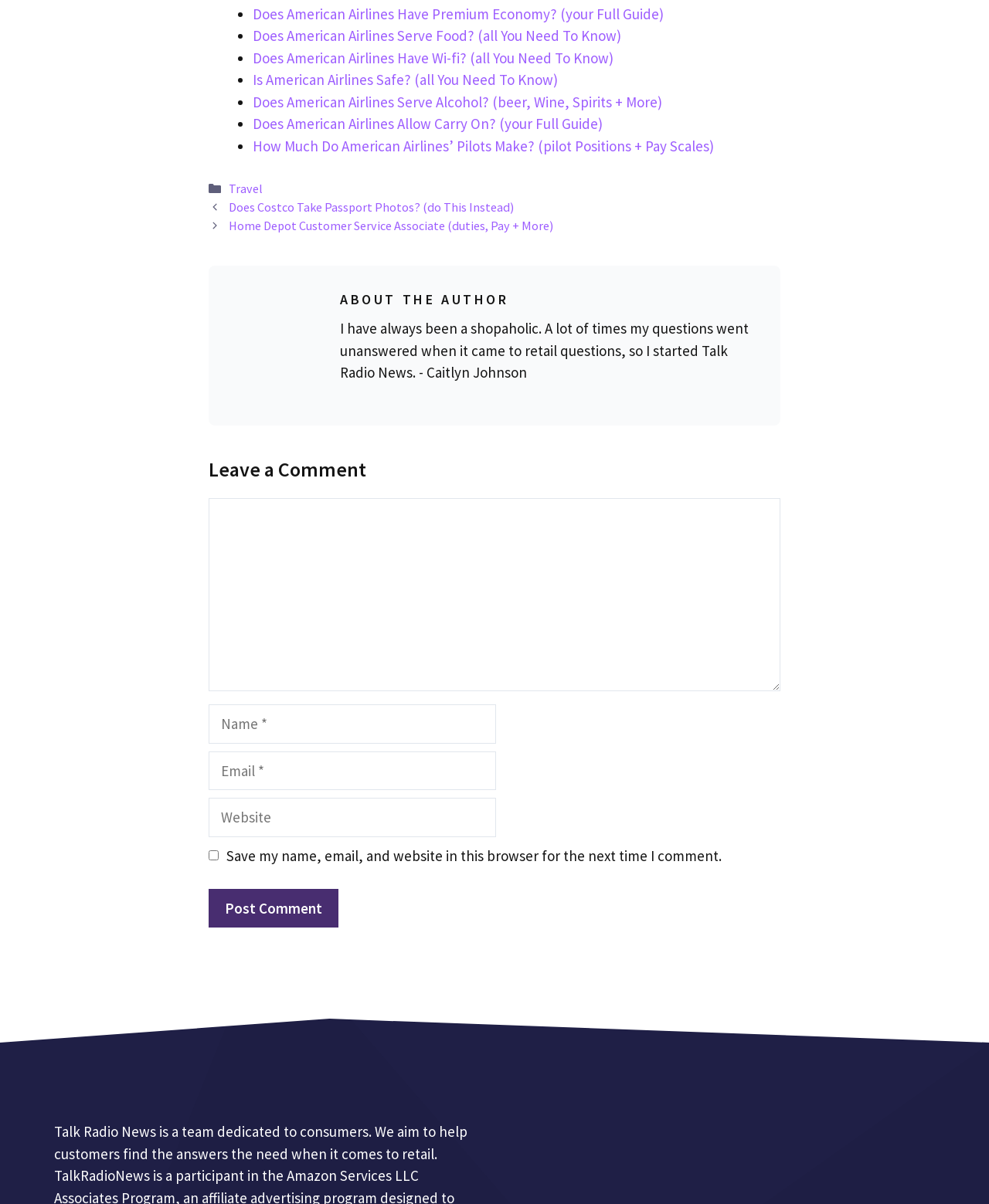What is the topic of the first link?
Please elaborate on the answer to the question with detailed information.

The first link on the webpage is 'Does American Airlines Have Premium Economy? (your Full Guide)'. This link is likely about the premium economy class offered by American Airlines.